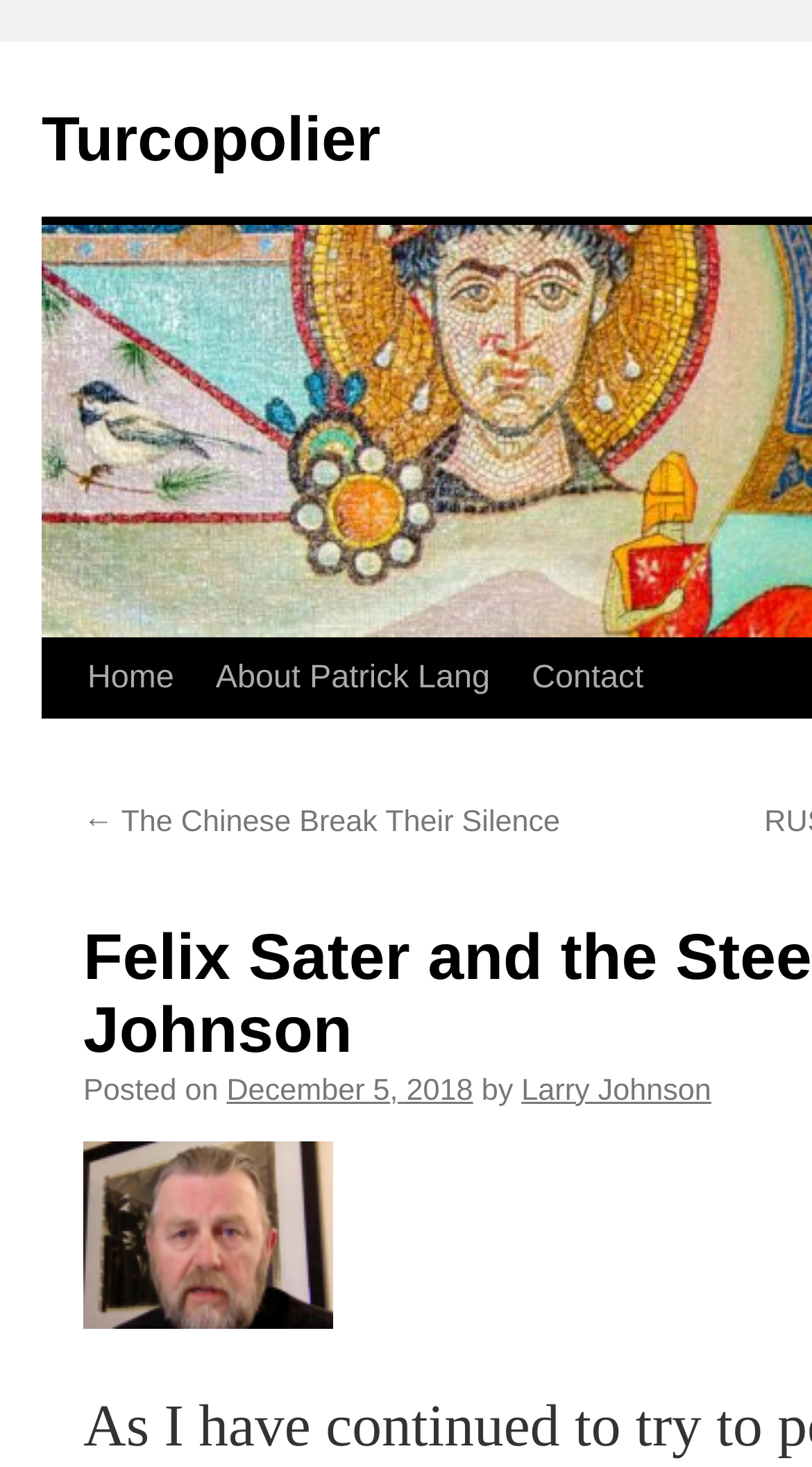Please specify the bounding box coordinates of the clickable region to carry out the following instruction: "read post by Larry Johnson". The coordinates should be four float numbers between 0 and 1, in the format [left, top, right, bottom].

[0.642, 0.732, 0.876, 0.755]